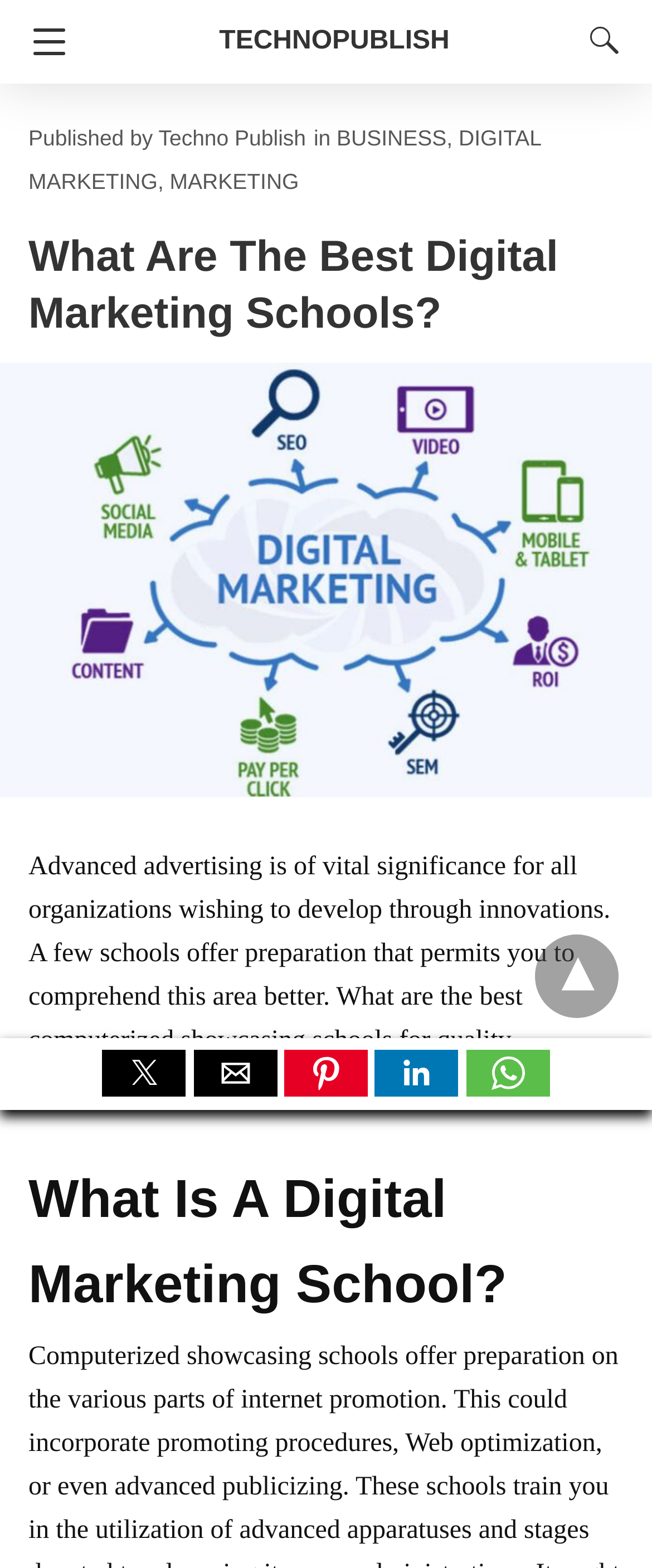Please provide a brief answer to the question using only one word or phrase: 
Is there an image on the webpage?

Yes